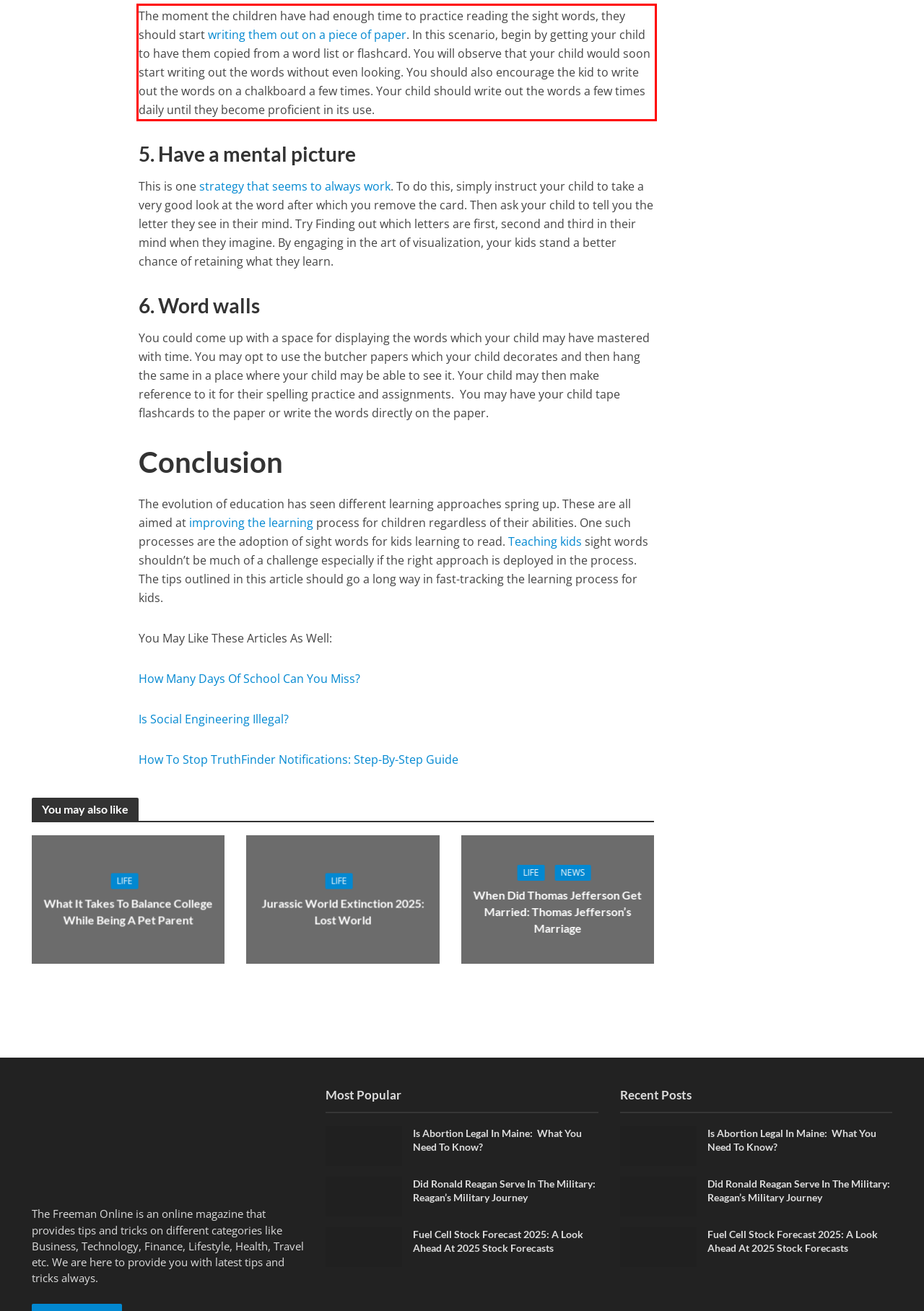You are provided with a screenshot of a webpage containing a red bounding box. Please extract the text enclosed by this red bounding box.

The moment the children have had enough time to practice reading the sight words, they should start writing them out on a piece of paper. In this scenario, begin by getting your child to have them copied from a word list or flashcard. You will observe that your child would soon start writing out the words without even looking. You should also encourage the kid to write out the words on a chalkboard a few times. Your child should write out the words a few times daily until they become proficient in its use.